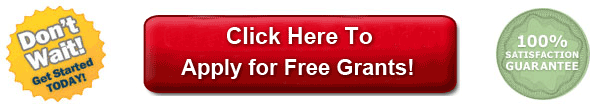Offer a detailed caption for the image presented.

The image prominently features a bold, red button that encourages viewers to take action with the text "Click Here To Apply for Free Grants!" This call-to-action is surrounded by visually appealing elements, including a bright yellow sticker stating "Don't Wait! Get Started TODAY!!" and a green badge claiming "100% Satisfaction Guarantee." Together, these elements emphasize urgency and reassurance, inviting individuals to apply for free grants, suggesting an opportunity for financial assistance without repayment. The design aims to capture attention and motivate prompt participation in a grant application process.